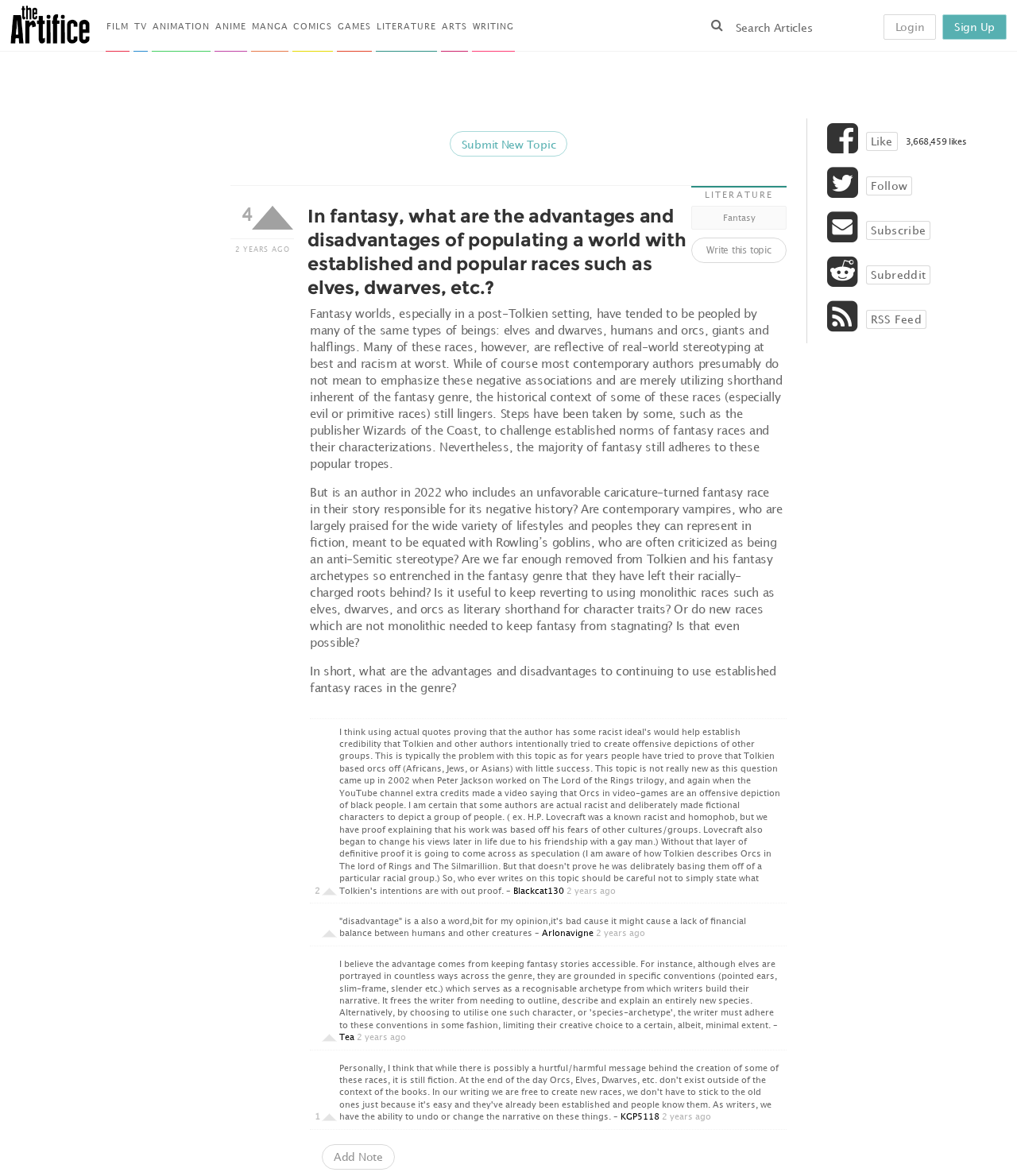How many years ago was the topic posted?
Using the image as a reference, answer the question with a short word or phrase.

2 years